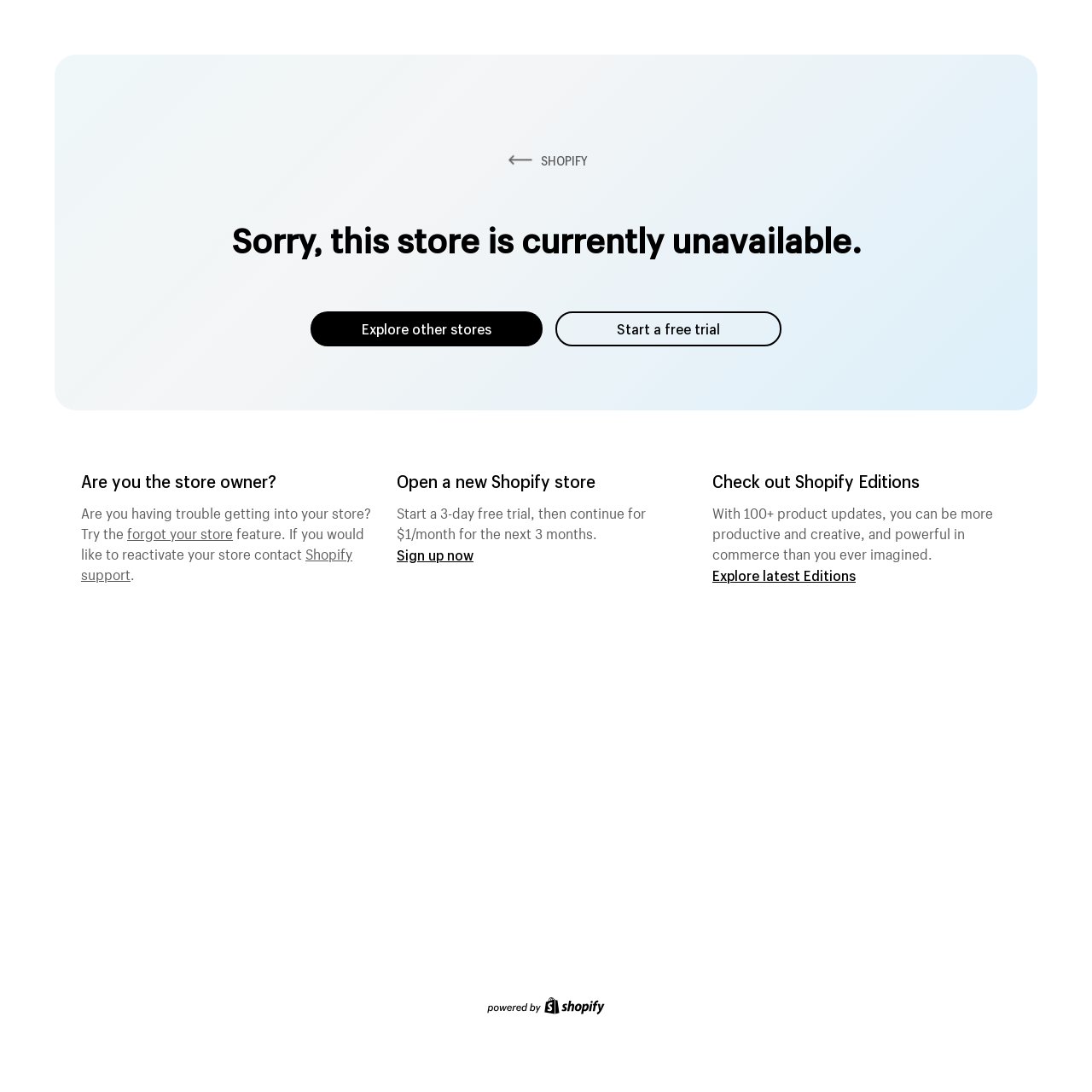Answer the following query with a single word or phrase:
What is the cost of Shopify after the free trial?

$1/month